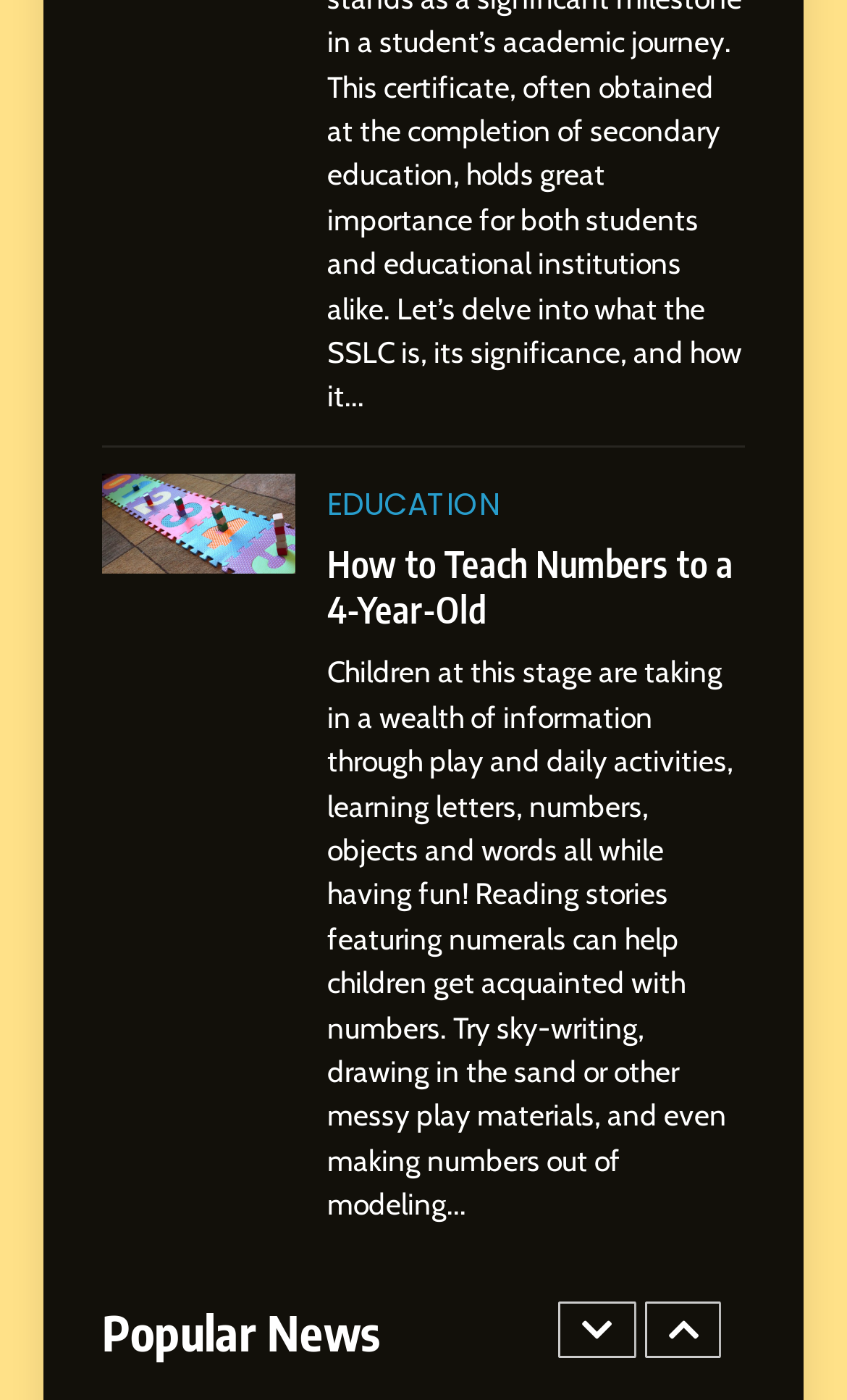How many buttons are there at the bottom of the page?
Look at the image and answer with only one word or phrase.

2